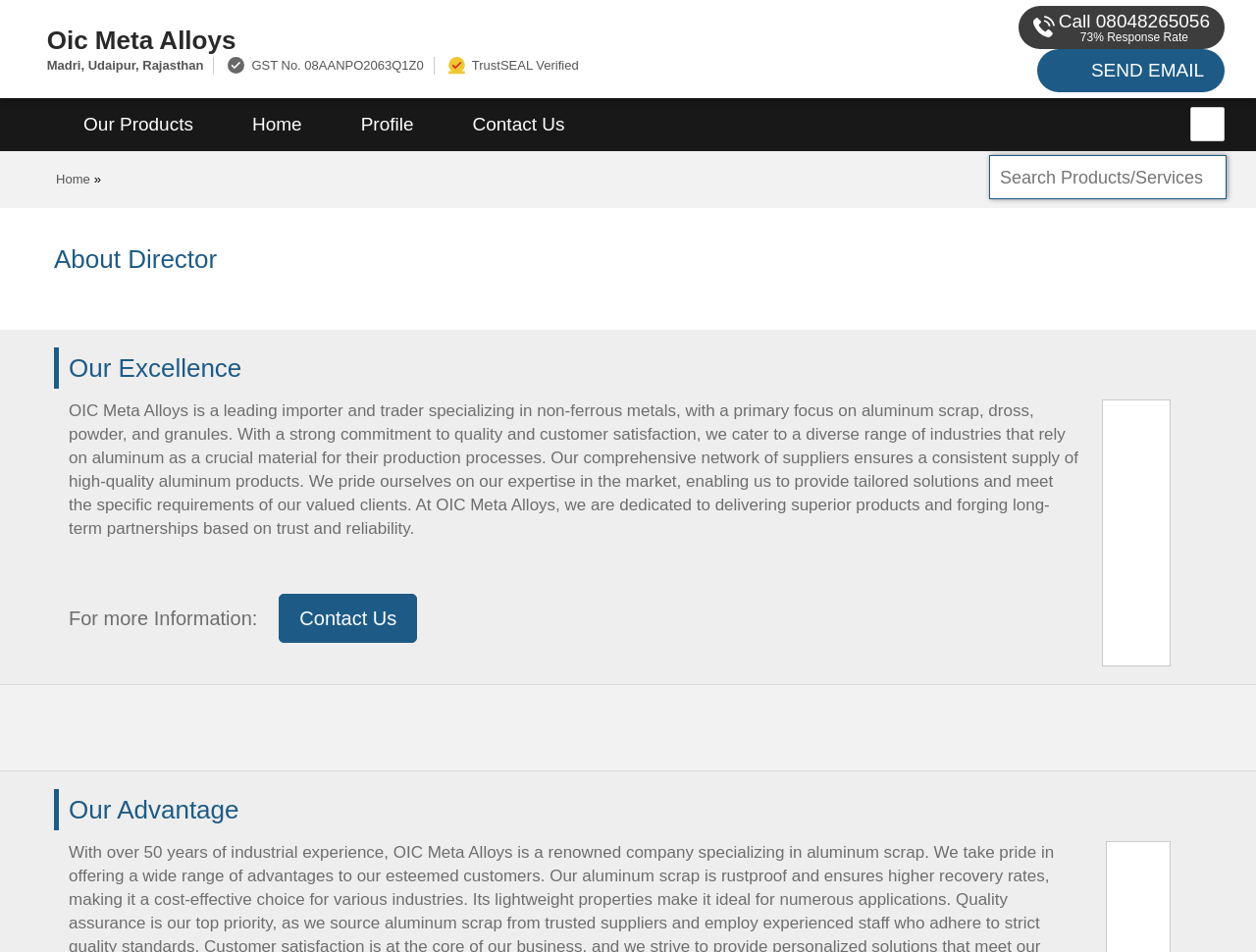Using the description "[log in to unmask]", predict the bounding box of the relevant HTML element.

None